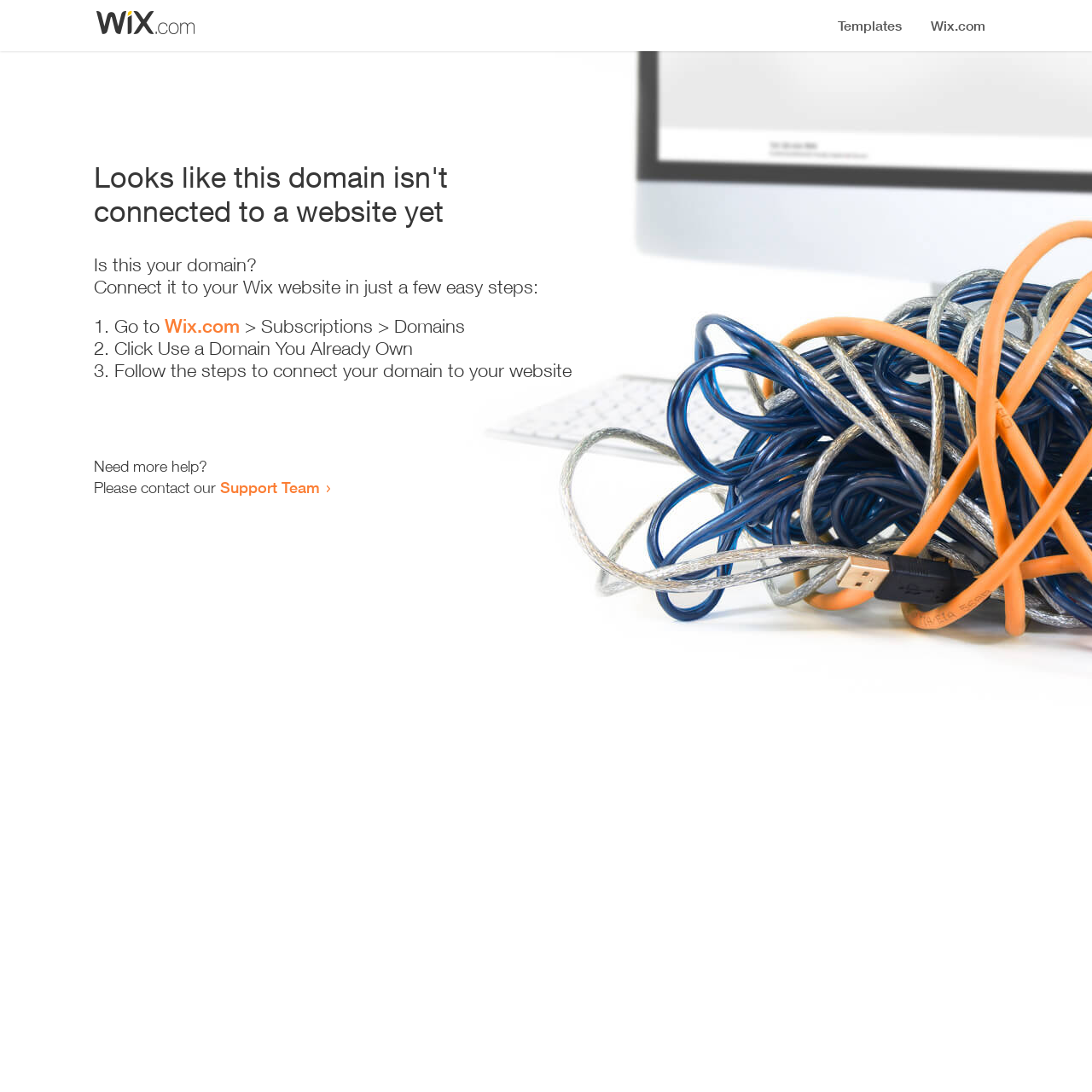Determine the bounding box coordinates of the UI element described by: "Support Team".

[0.202, 0.438, 0.293, 0.455]